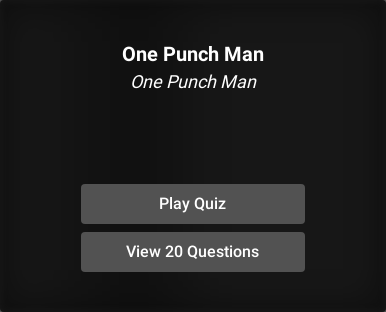What is the style of the background?
Look at the image and provide a short answer using one word or a phrase.

Sleek, dark theme